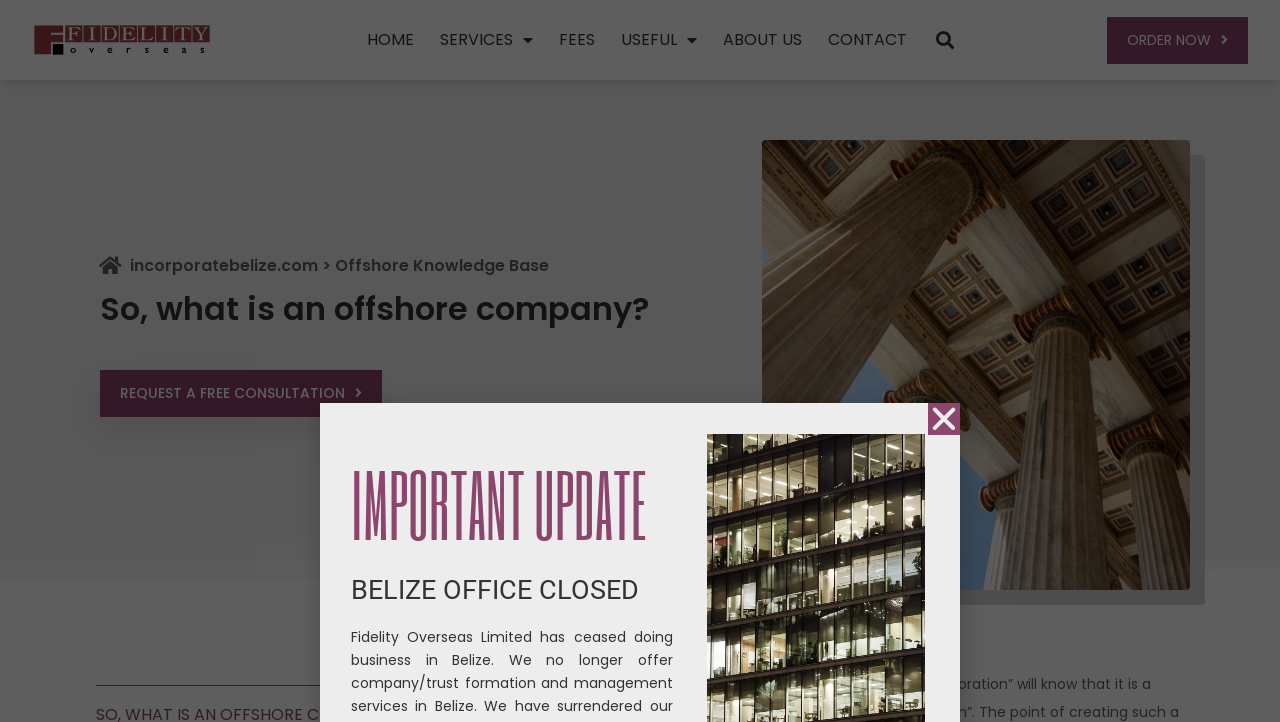Please provide a comprehensive response to the question based on the details in the image: What is the first menu item?

I looked at the navigation menu at the top of the webpage and found that the first menu item is 'HOME'.